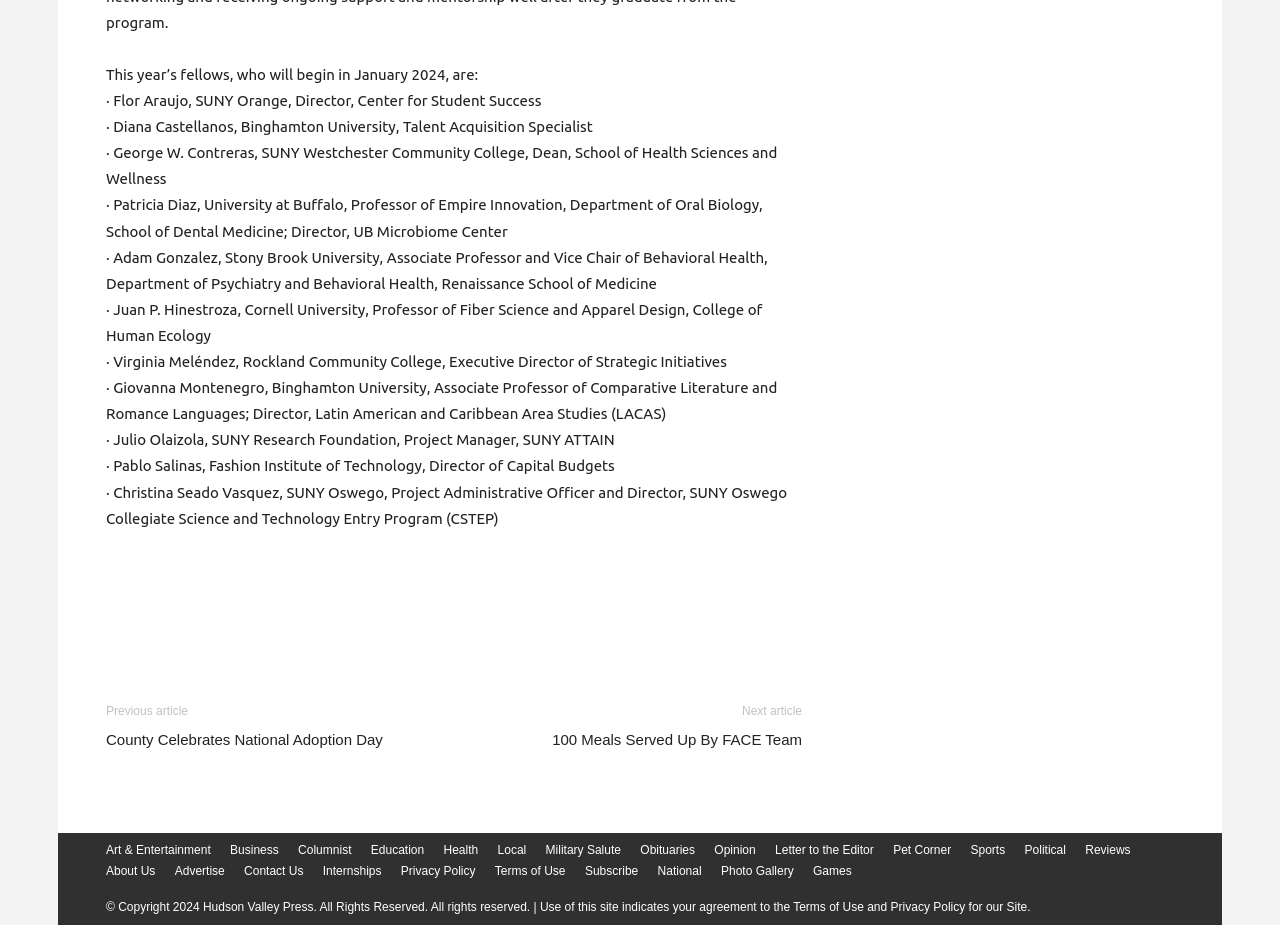Determine the bounding box coordinates of the clickable element to achieve the following action: 'Click on Print Friendly, PDF & Email'. Provide the coordinates as four float values between 0 and 1, formatted as [left, top, right, bottom].

[0.475, 0.603, 0.627, 0.635]